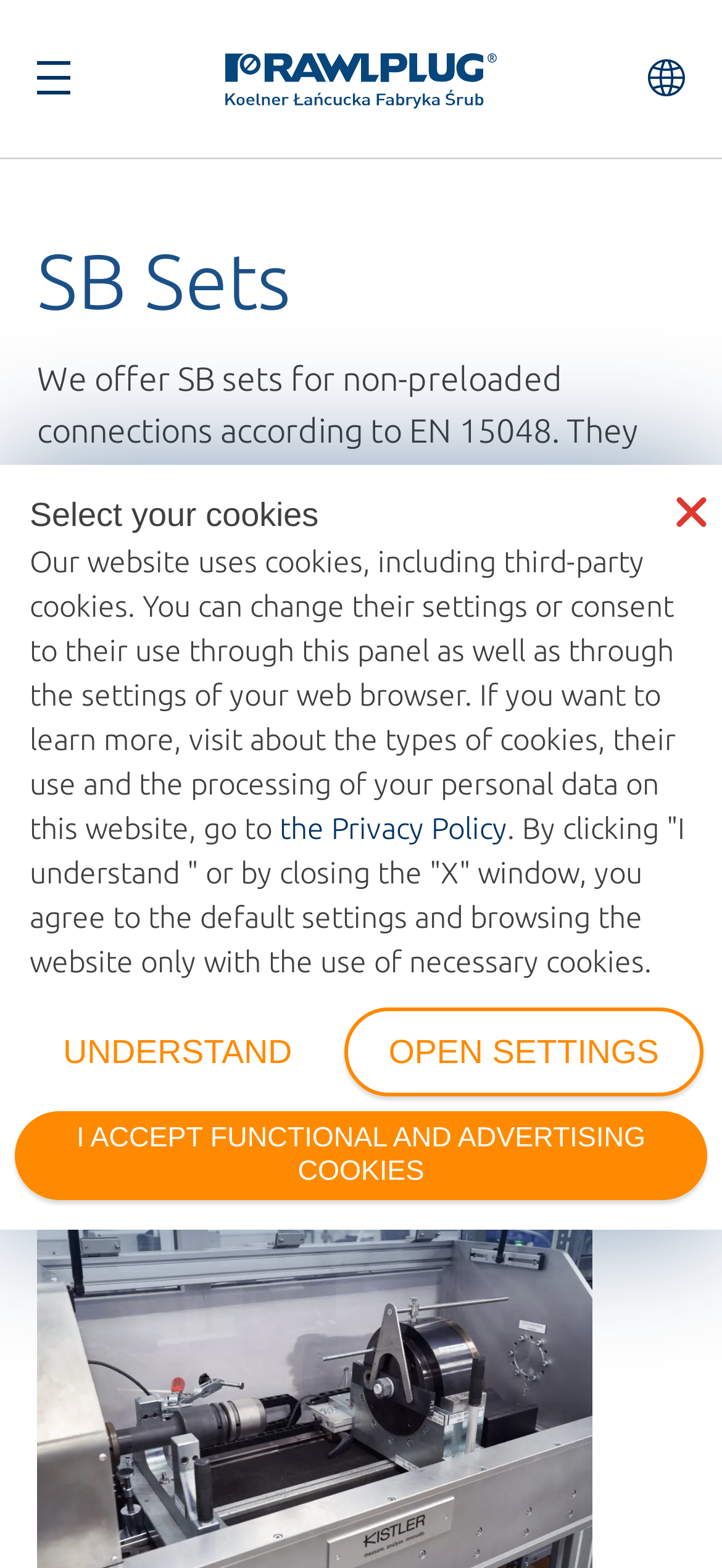What is the purpose of the 'Change site language' button?
Based on the screenshot, give a detailed explanation to answer the question.

The 'Change site language' button is likely used to change the language of the website, as it has a popup menu with language options such as 'PL', 'EN', 'DE', 'IT', and 'FR'.